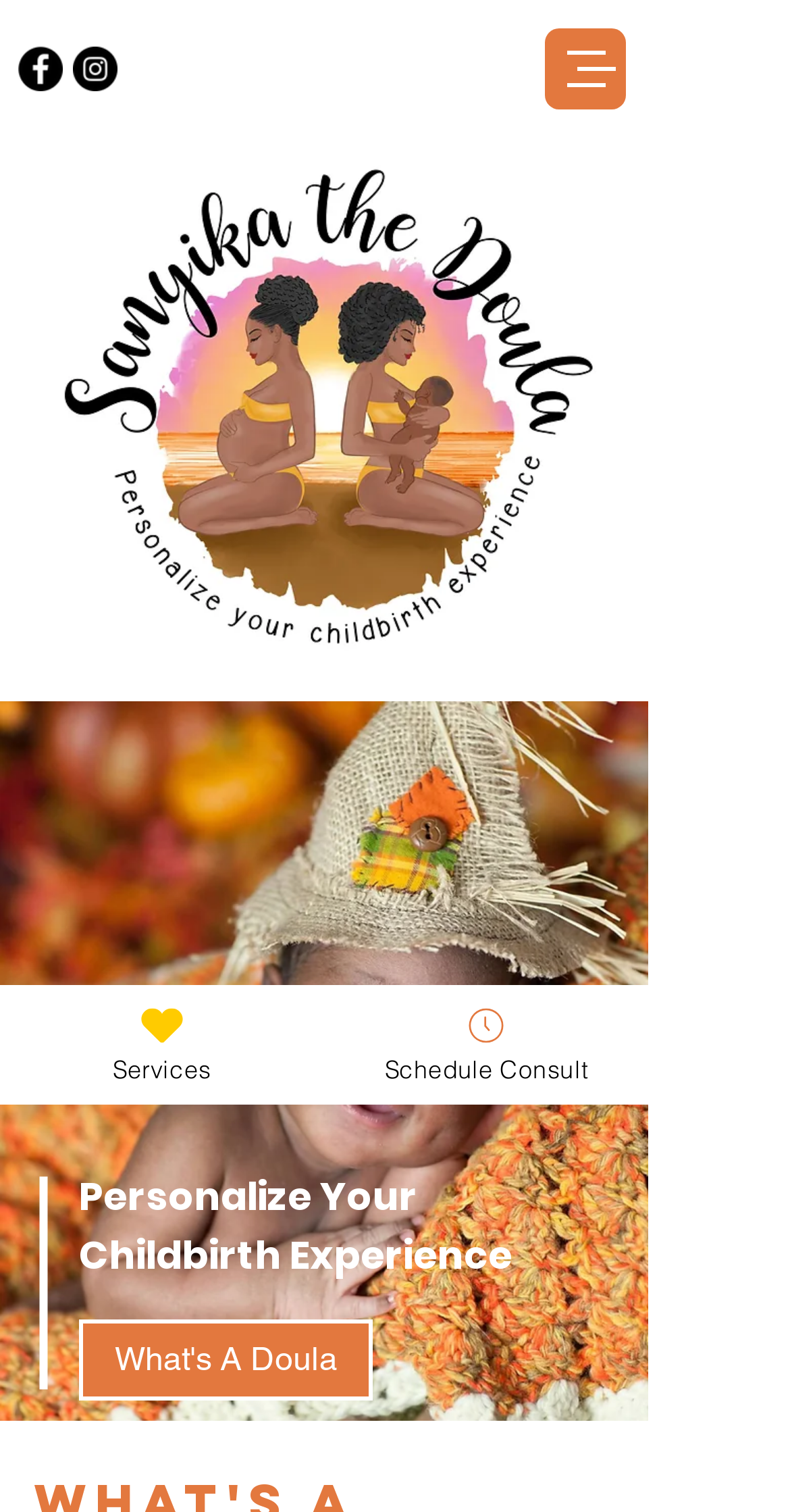Give a one-word or short-phrase answer to the following question: 
What social media platforms are linked on this webpage?

Facebook and Instagram